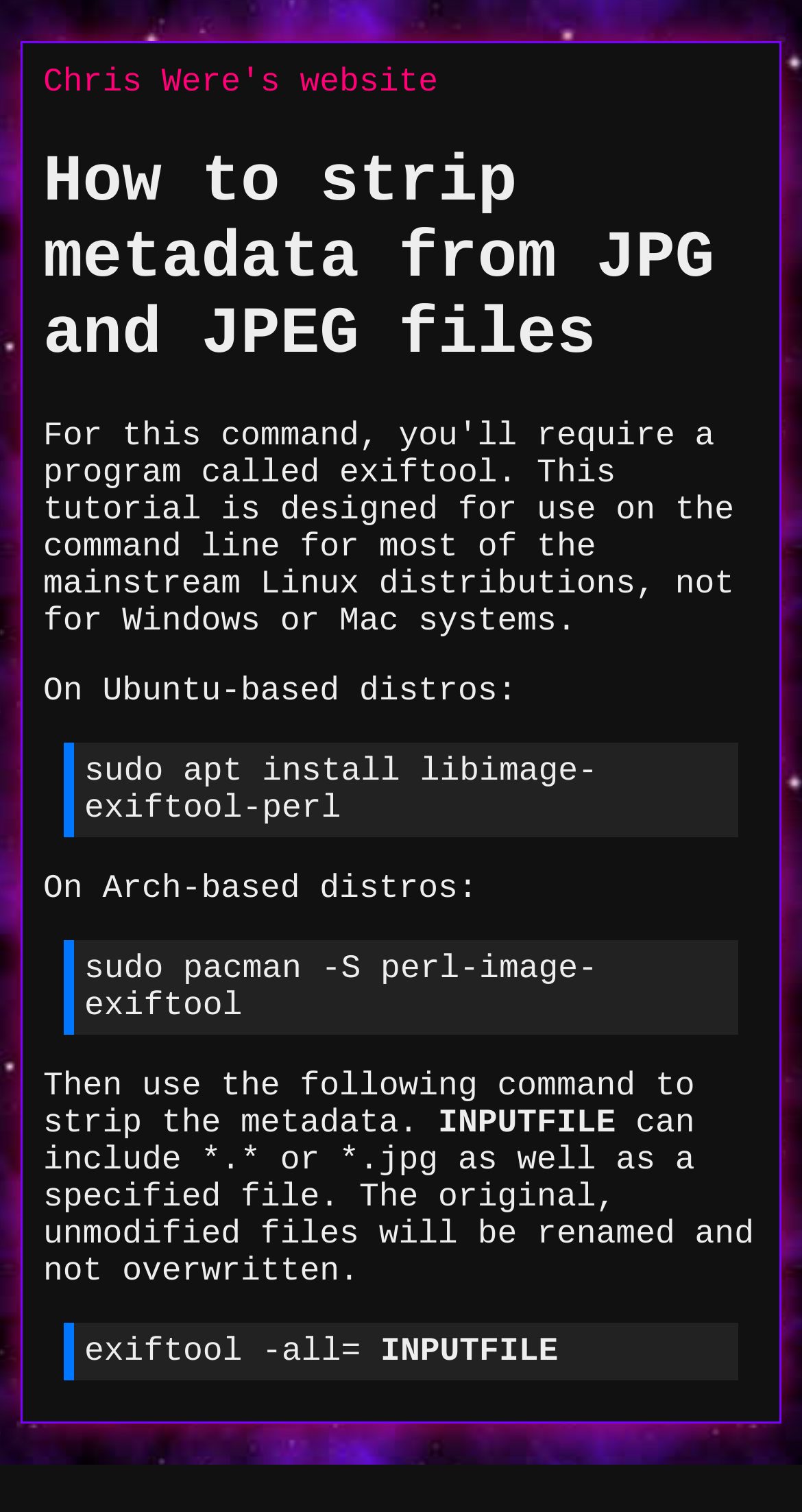What is the purpose of the command 'exiftool -all='?
Please describe in detail the information shown in the image to answer the question.

The webpage explains how to strip metadata from JPG and JPEG files. The command 'exiftool -all=' is used to strip the metadata from the input file, as mentioned in the section 'Then use the following command to strip the metadata'.